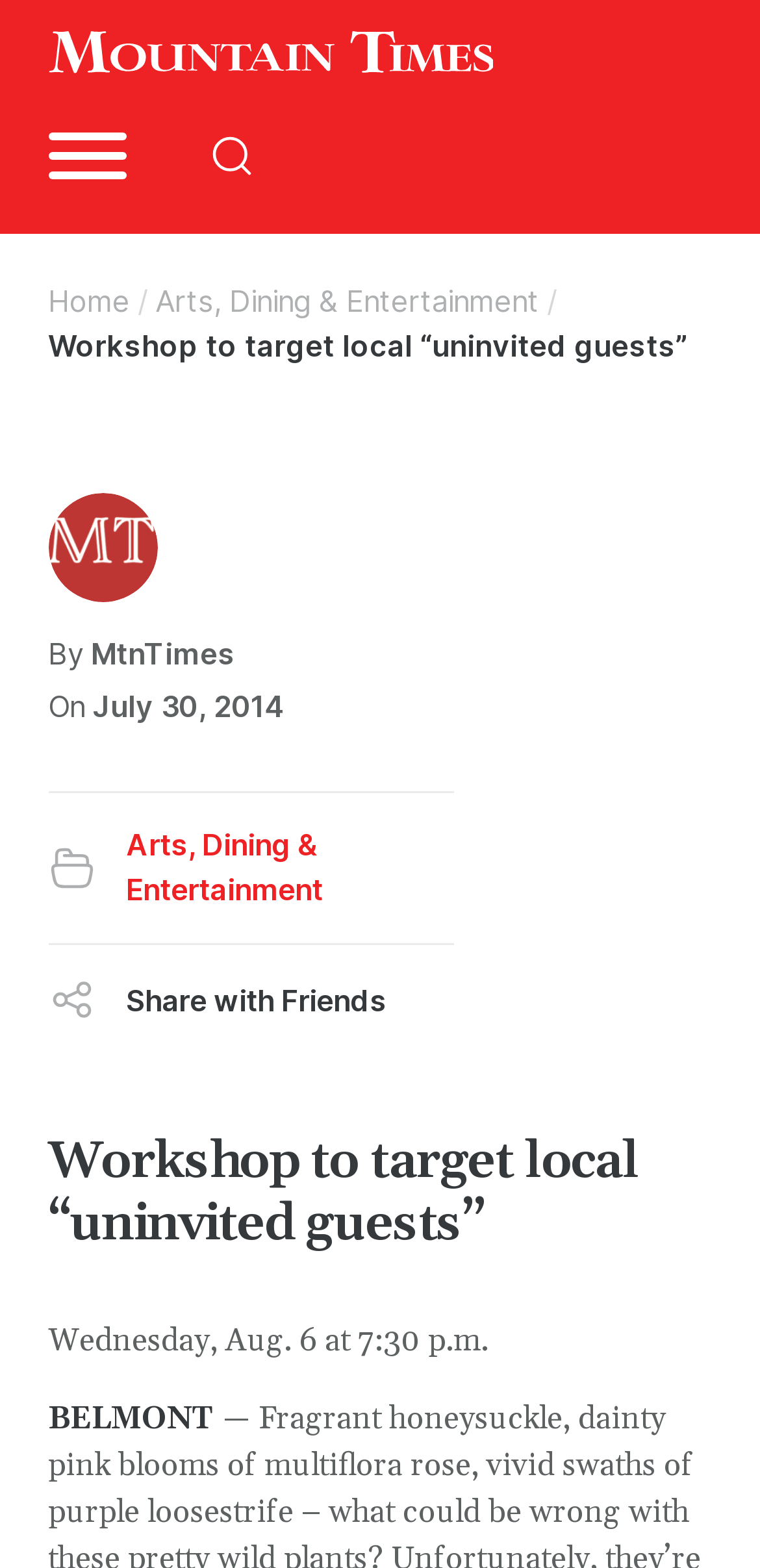Determine the coordinates of the bounding box for the clickable area needed to execute this instruction: "Search for something".

[0.243, 0.07, 0.366, 0.129]